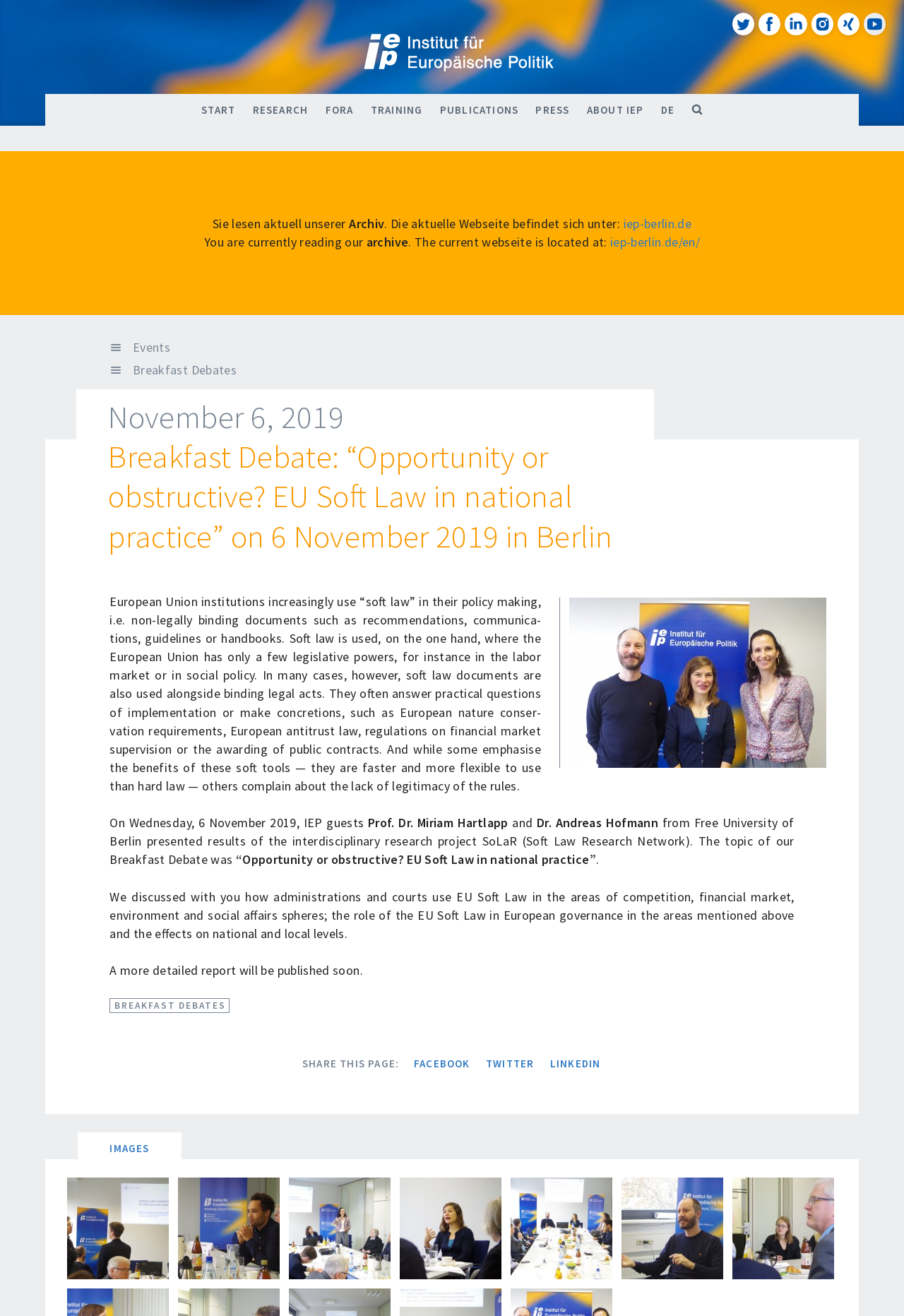How many links are there to social media platforms at the bottom of the page?
Answer the question in a detailed and comprehensive manner.

There are 6 links to social media platforms at the bottom of the page, namely IEP @ Twitter, IEP @ Facebook, IEP @ LinkedIn, IEP @ Instagram, IEP @ XING, and IEP @ Youtube.